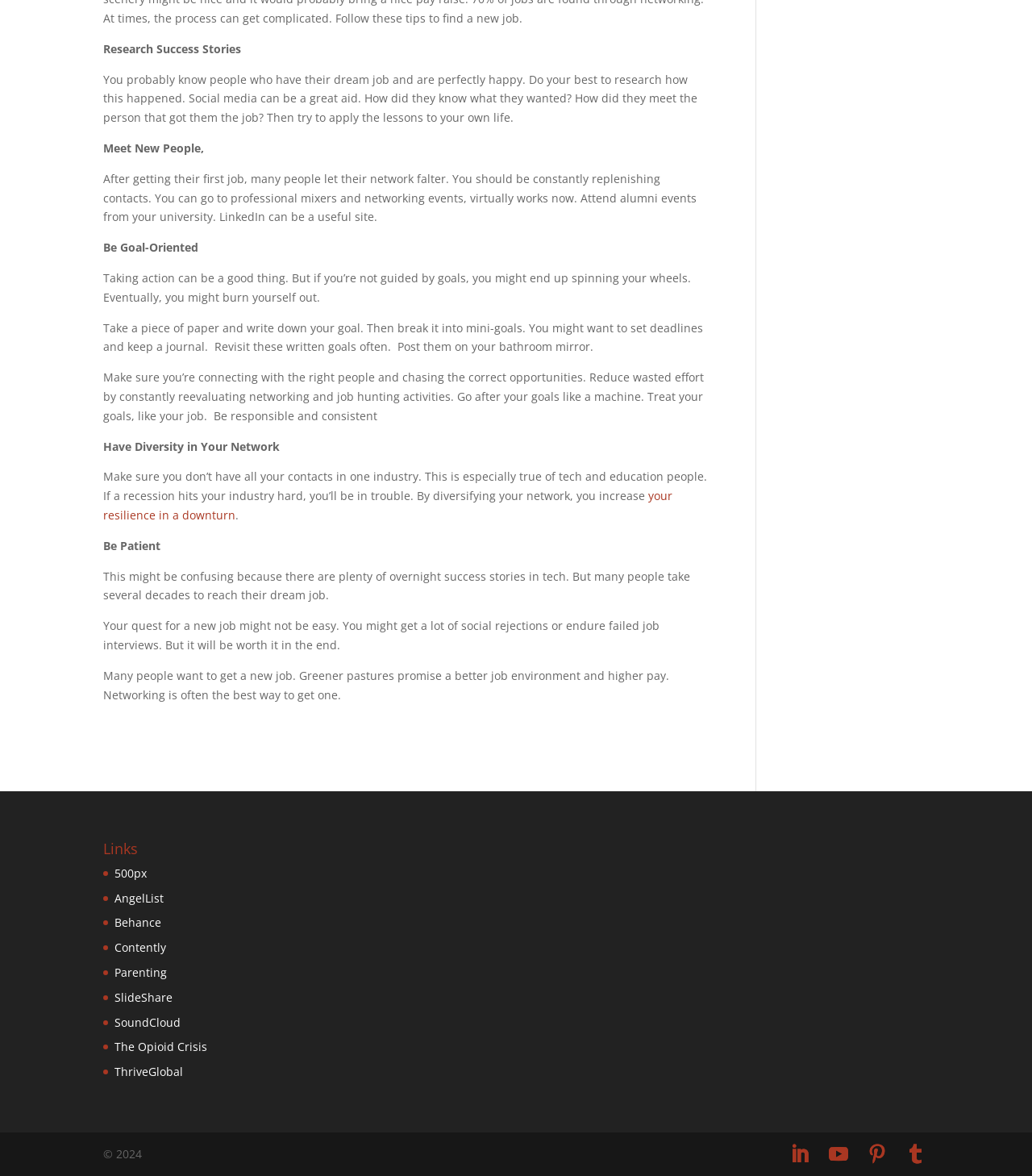For the element described, predict the bounding box coordinates as (top-left x, top-left y, bottom-right x, bottom-right y). All values should be between 0 and 1. Element description: Parenting

[0.111, 0.82, 0.162, 0.833]